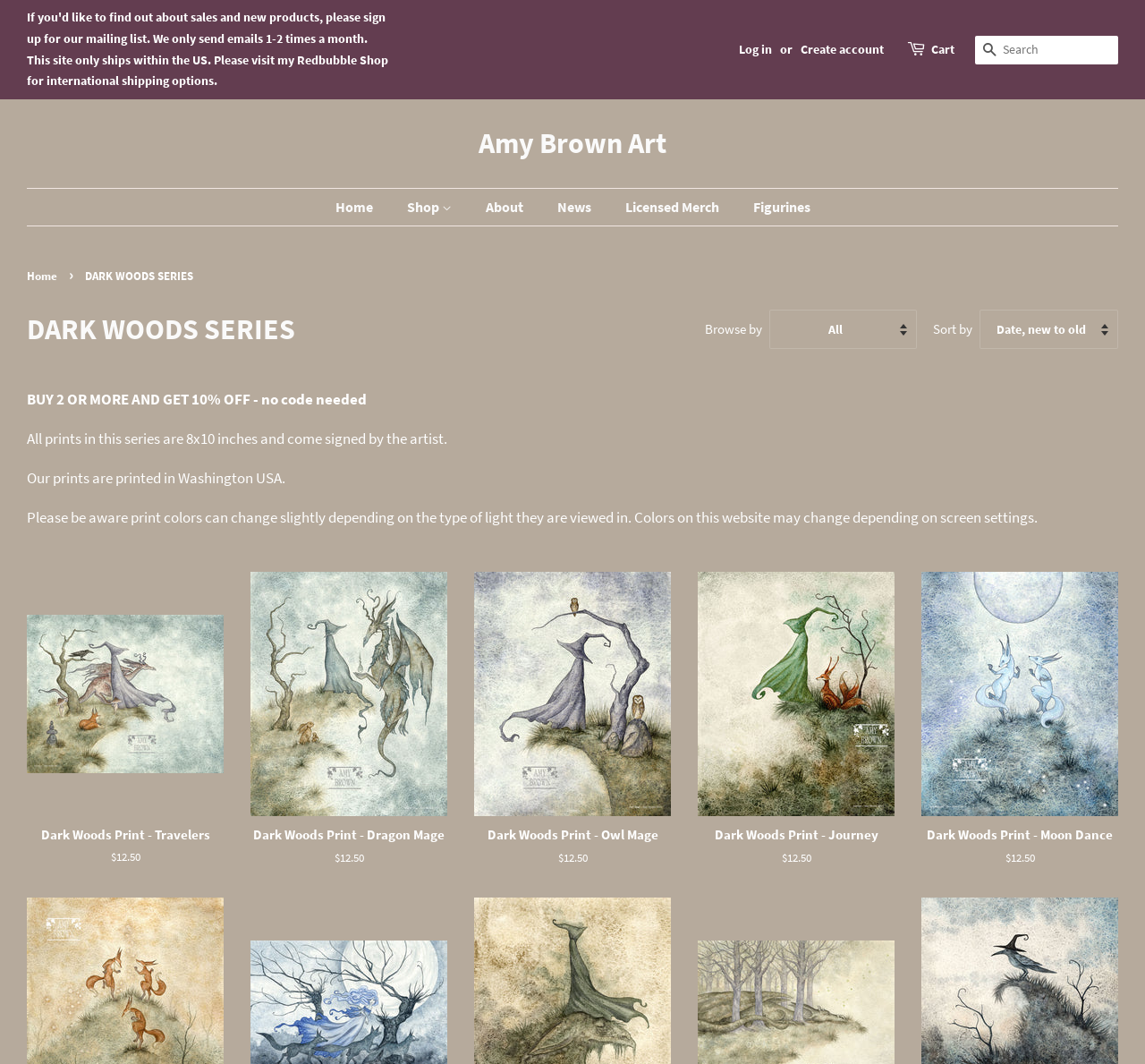Find and provide the bounding box coordinates for the UI element described with: "Log in".

[0.645, 0.038, 0.674, 0.054]